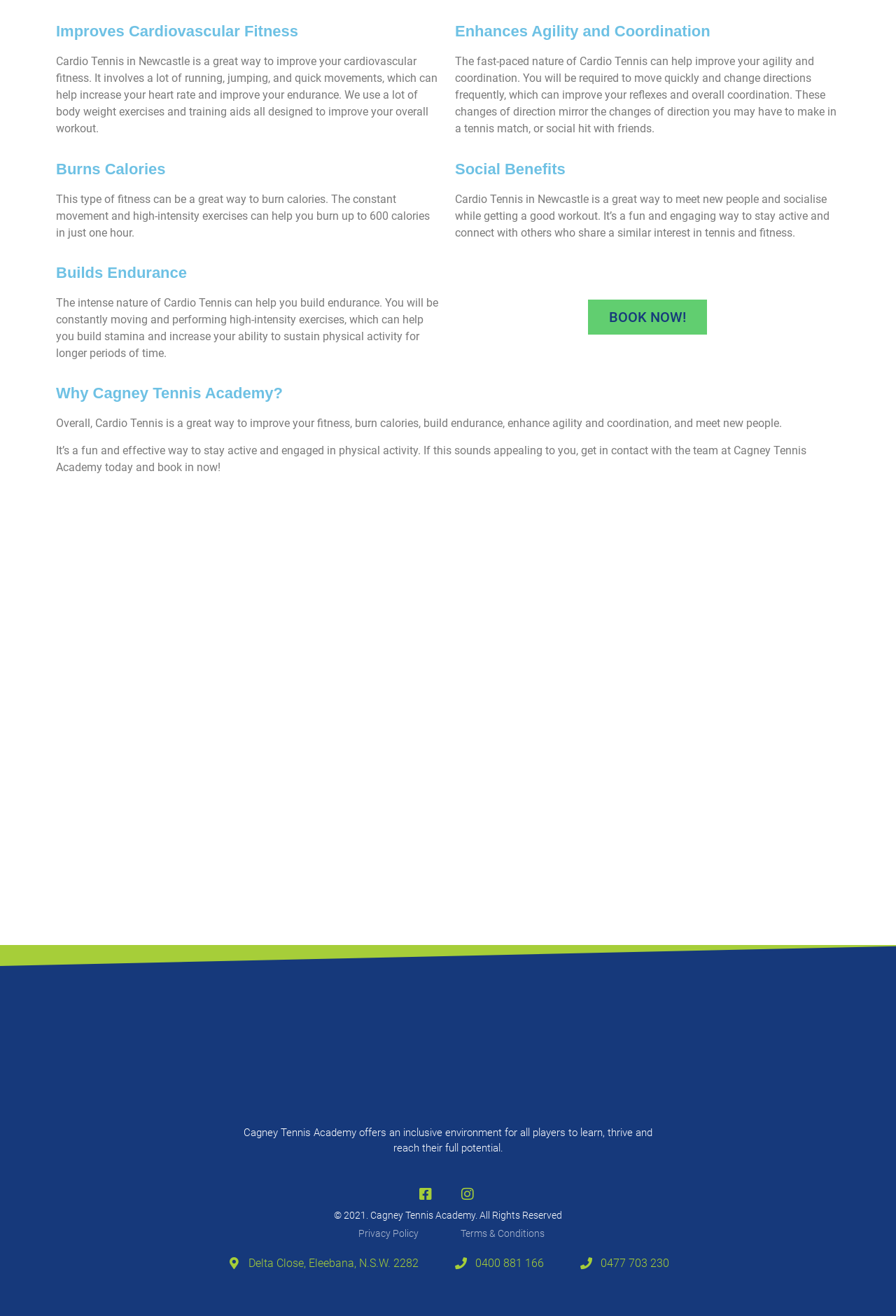How many phone numbers are provided?
Using the image as a reference, deliver a detailed and thorough answer to the question.

There are two phone numbers provided at the bottom of the webpage, '0400 881 166' and '0477 703 230'.